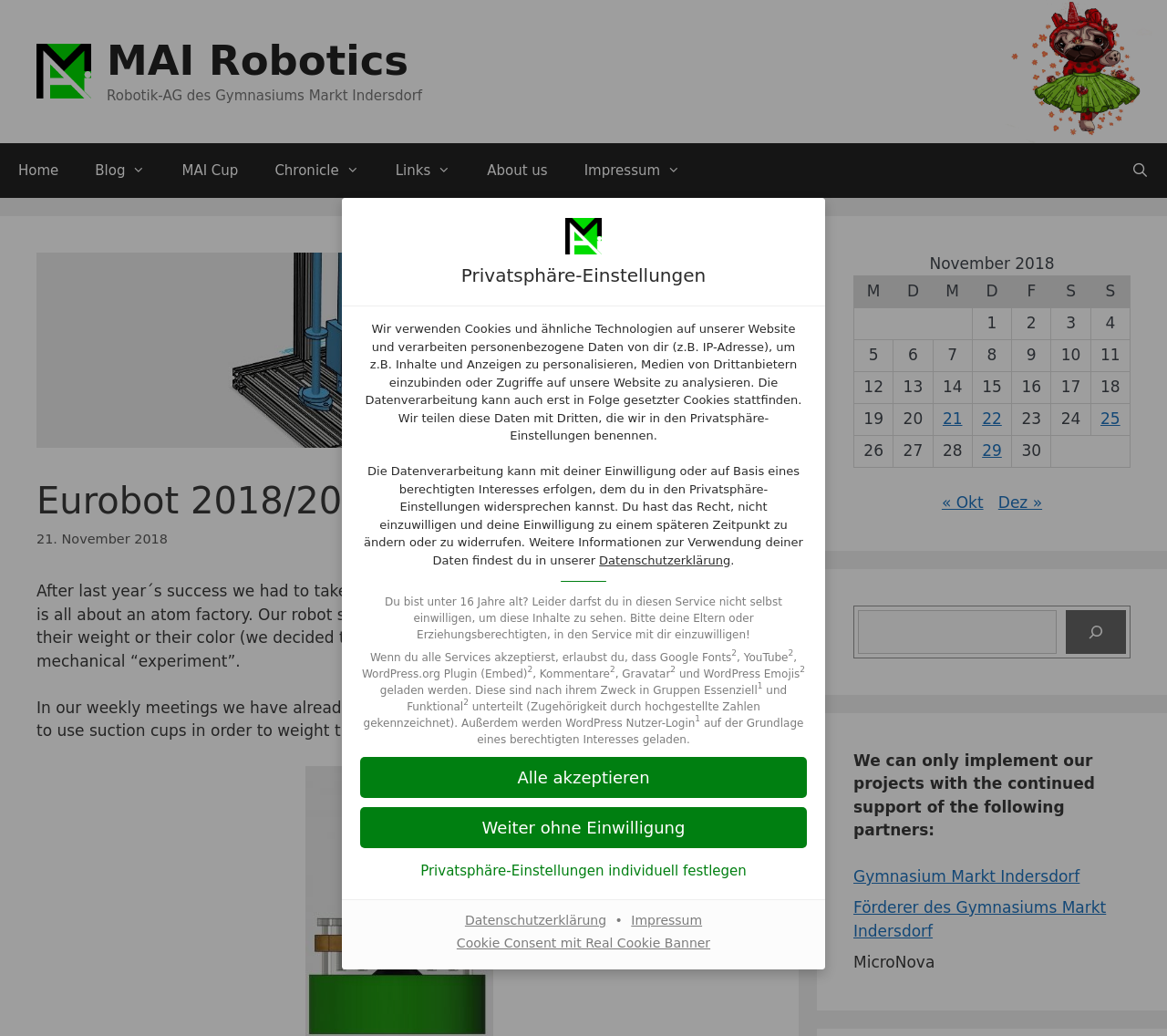Please use the details from the image to answer the following question comprehensively:
What are the categories of data processing?

Based on the text on the webpage, it appears that the website categorizes data processing into two categories: essential and functional. This is implied by the text 'Diese sind nach ihrem Zweck in Gruppen Essenziell und Funktional unterteilt.' which suggests that the website groups data processing into these two categories based on their purpose.